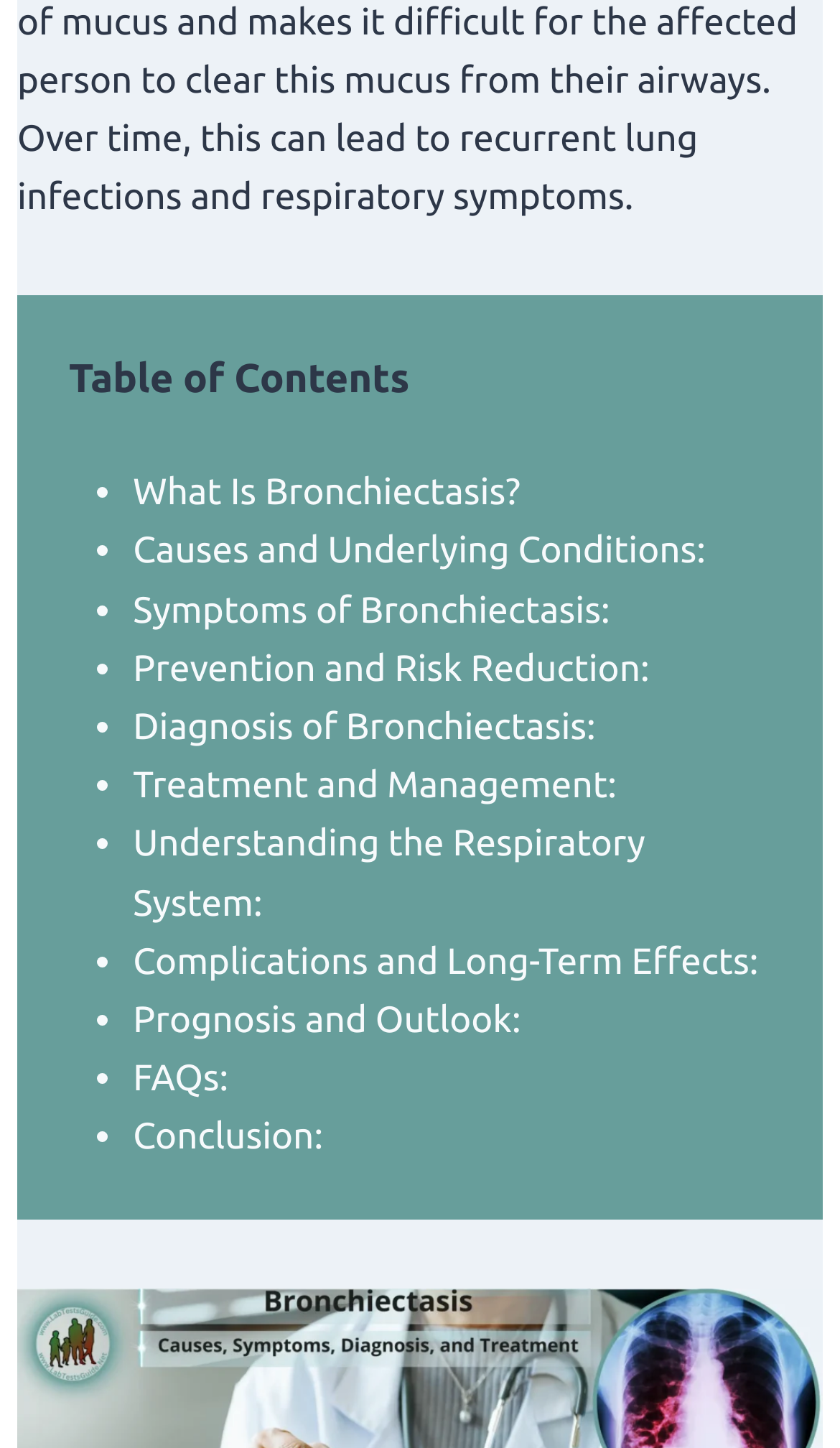Using the image as a reference, answer the following question in as much detail as possible:
What is the last subtopic listed in the table of contents?

The last list item in the table of contents is a link to a subtopic titled 'Conclusion:', which suggests that it may summarize the key points discussed in the webpage.